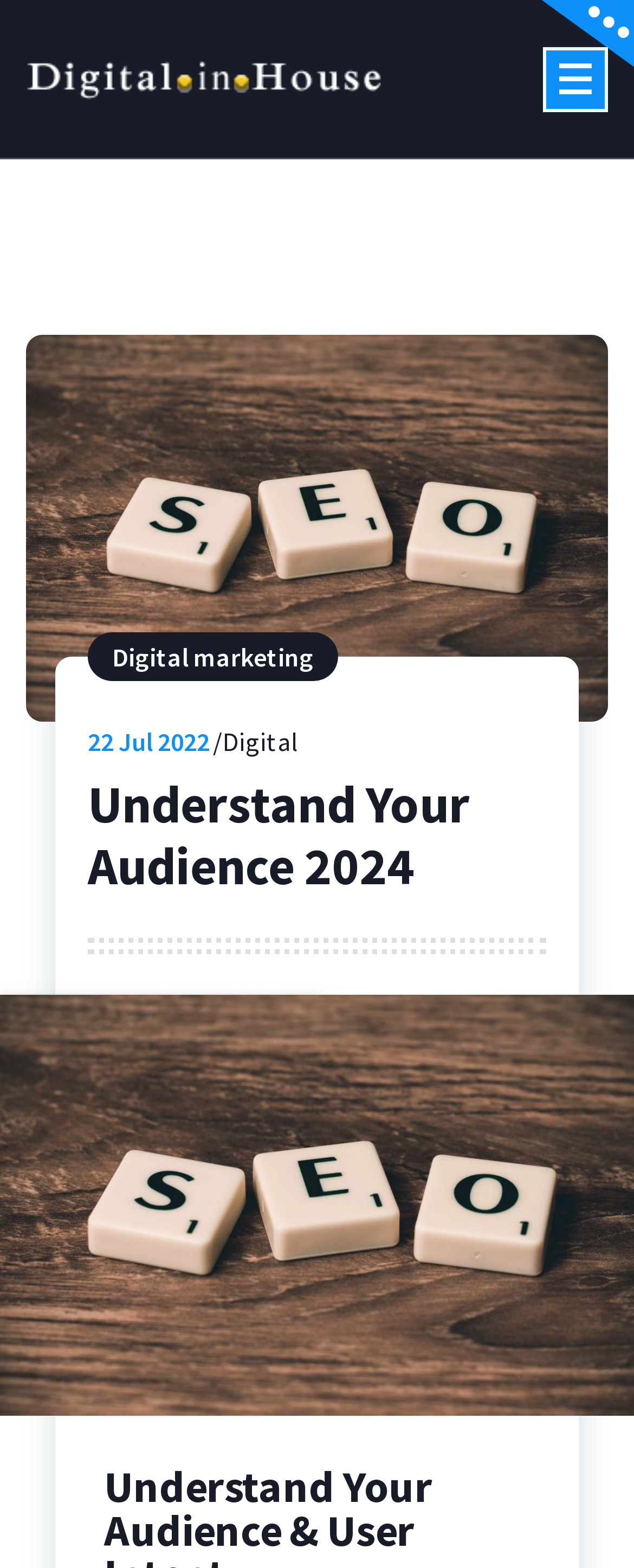Bounding box coordinates are specified in the format (top-left x, top-left y, bottom-right x, bottom-right y). All values are floating point numbers bounded between 0 and 1. Please provide the bounding box coordinate of the region this sentence describes: NFC

None